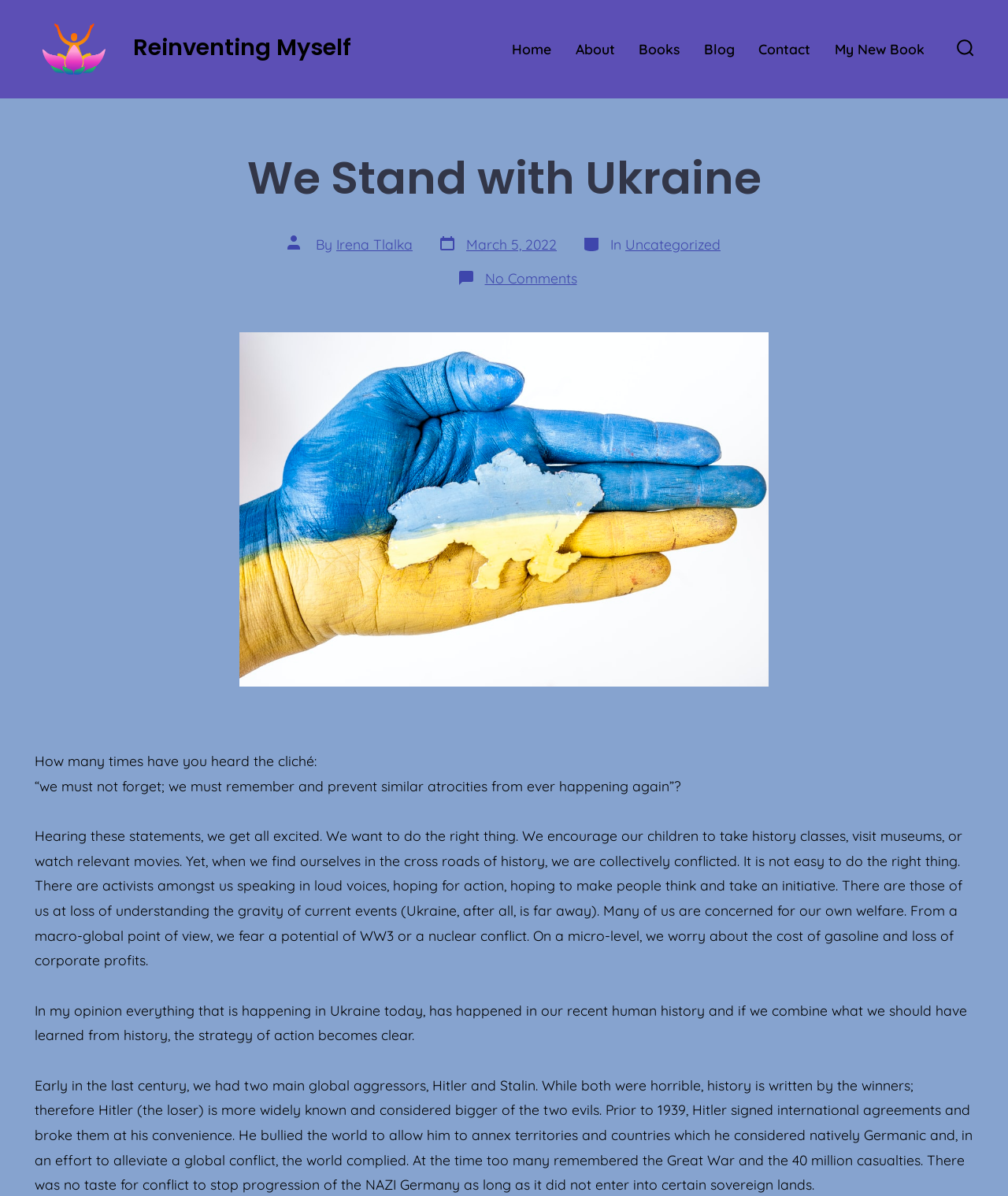How many links are in the navigation menu?
Provide a comprehensive and detailed answer to the question.

The navigation menu is located at the top of the webpage and contains links to different sections of the website. By counting the links in the navigation menu, we can see that there are 6 links: 'Home', 'About', 'Books', 'Blog', 'Contact', and 'My New Book'.